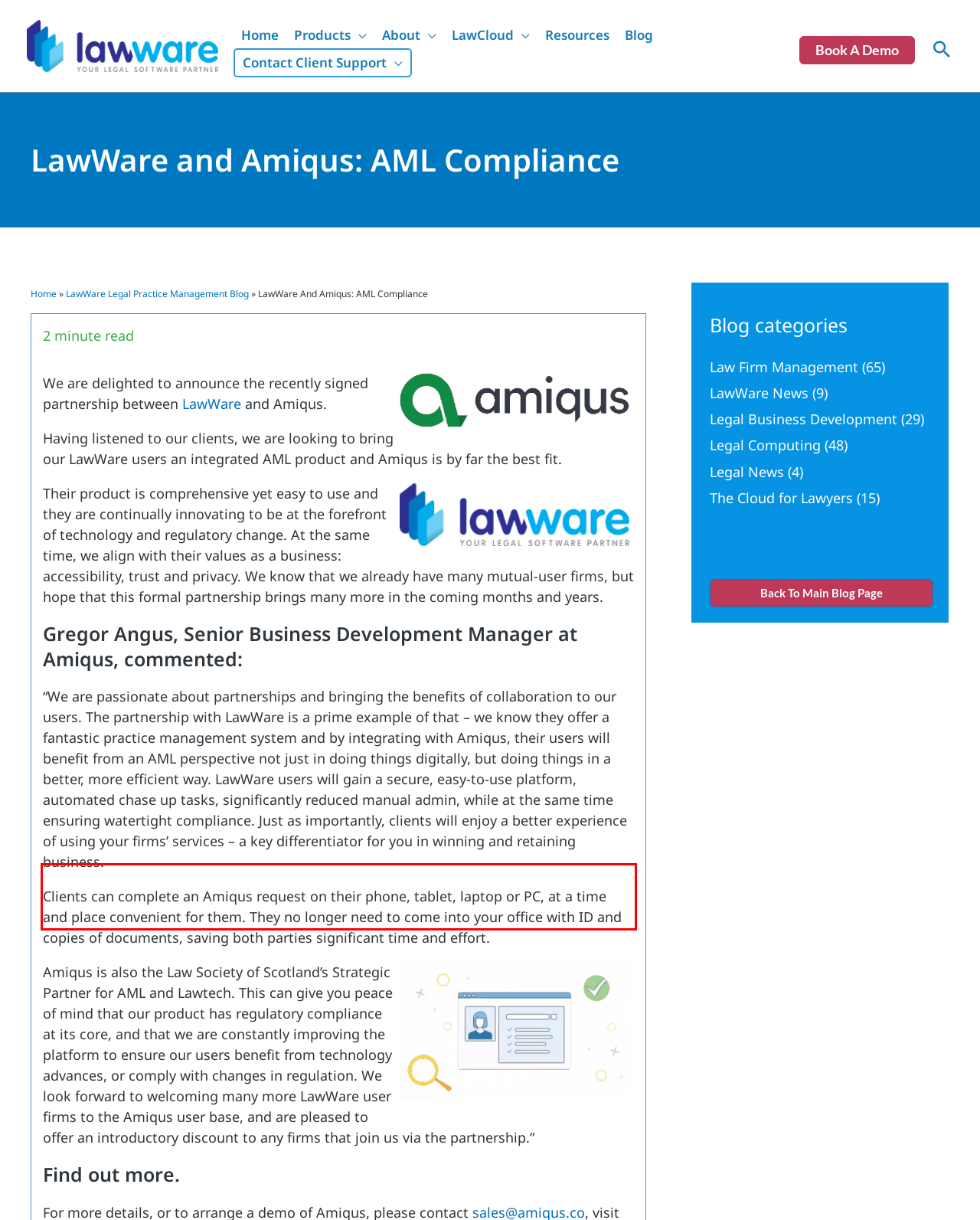You are presented with a webpage screenshot featuring a red bounding box. Perform OCR on the text inside the red bounding box and extract the content.

Clients can complete an Amiqus request on their phone, tablet, laptop or PC, at a time and place convenient for them. They no longer need to come into your office with ID and copies of documents, saving both parties significant time and effort.